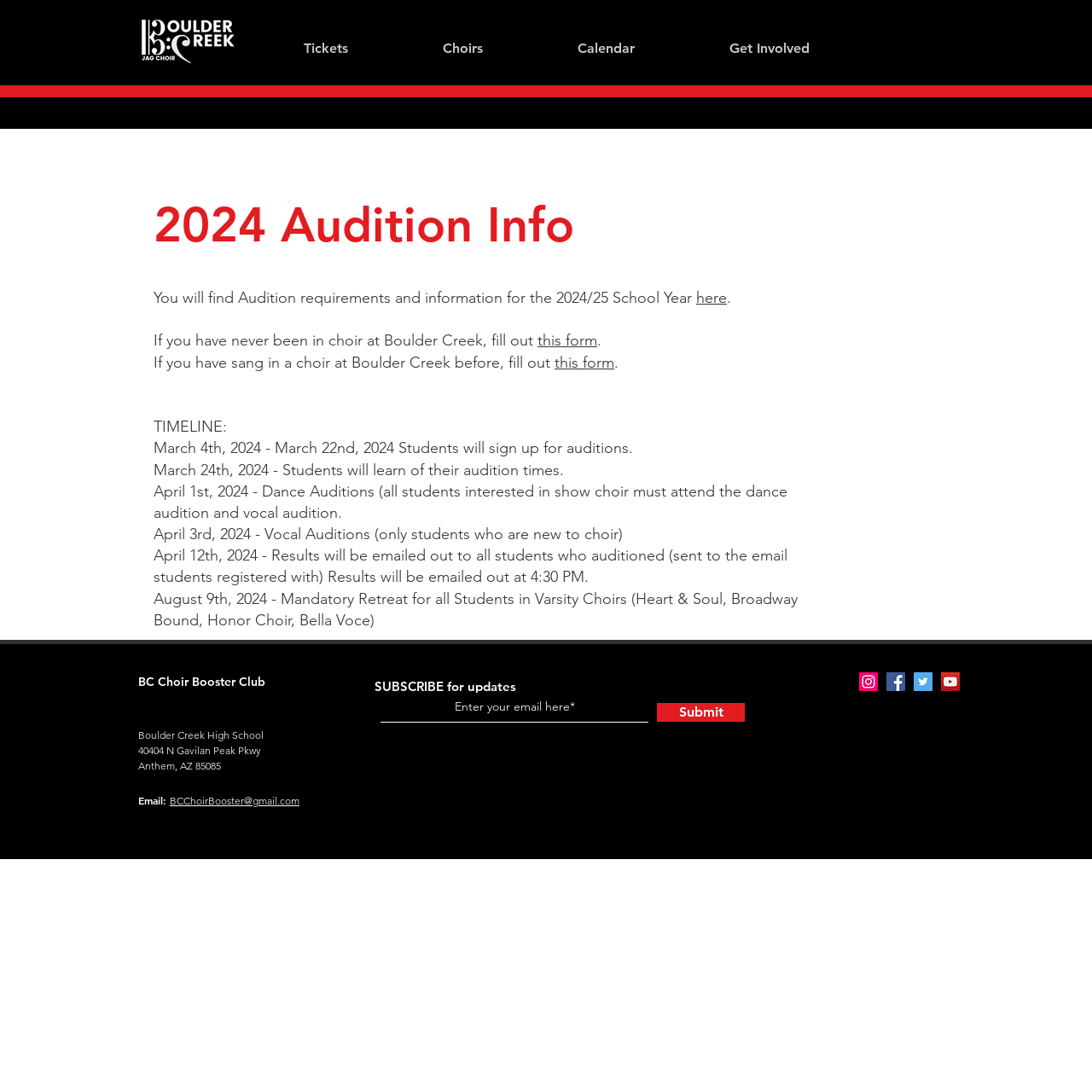Determine the bounding box coordinates of the clickable element to complete this instruction: "Click the Tickets link". Provide the coordinates in the format of four float numbers between 0 and 1, [left, top, right, bottom].

[0.234, 0.03, 0.362, 0.058]